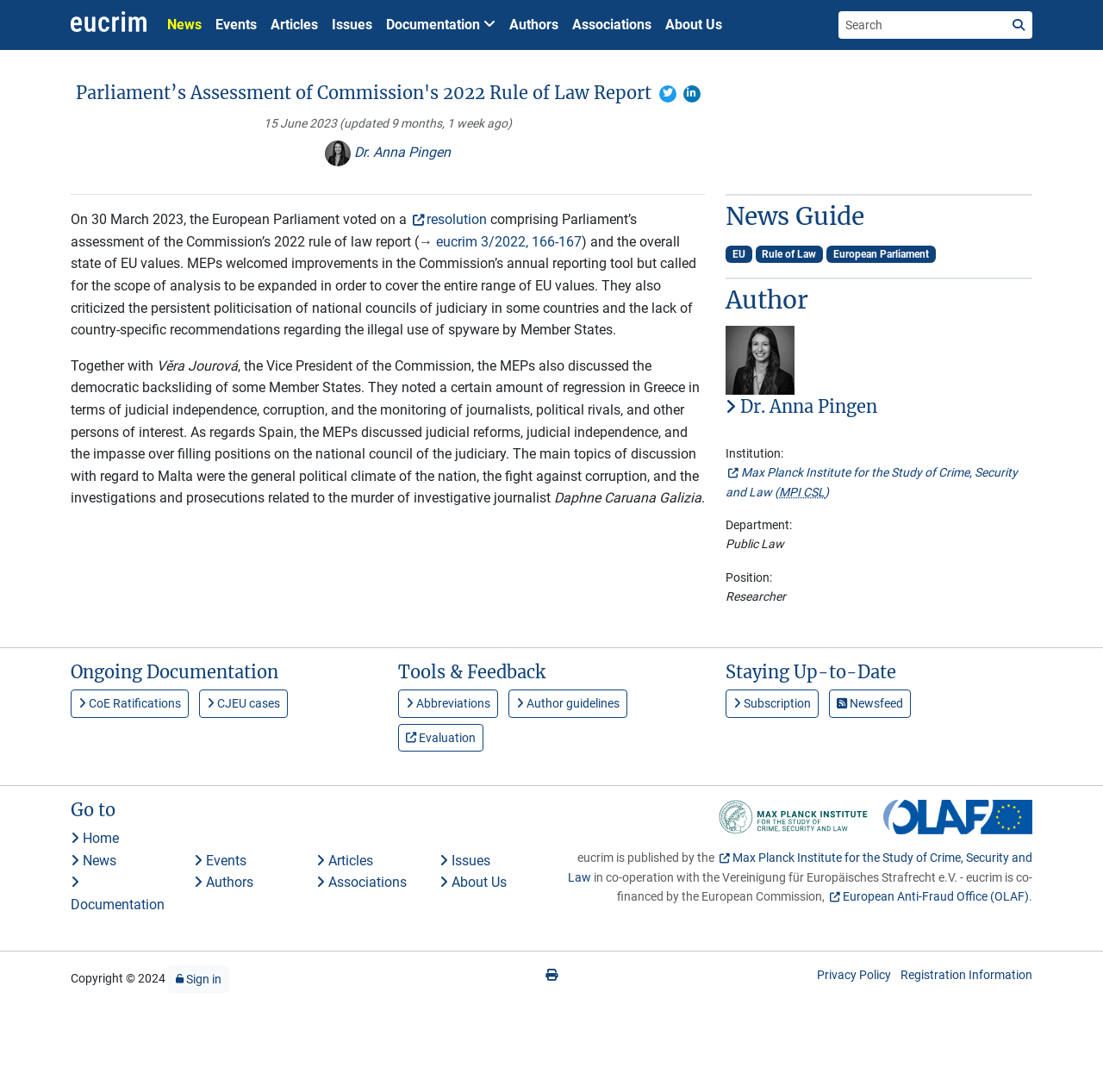Look at the image and write a detailed answer to the question: 
What is the institution of the author?

I found the institution of the author by looking at the section 'Author' where it says 'Institution: Max Planck Institute for the Study of Crime, Security and Law (MPI CSL)'.